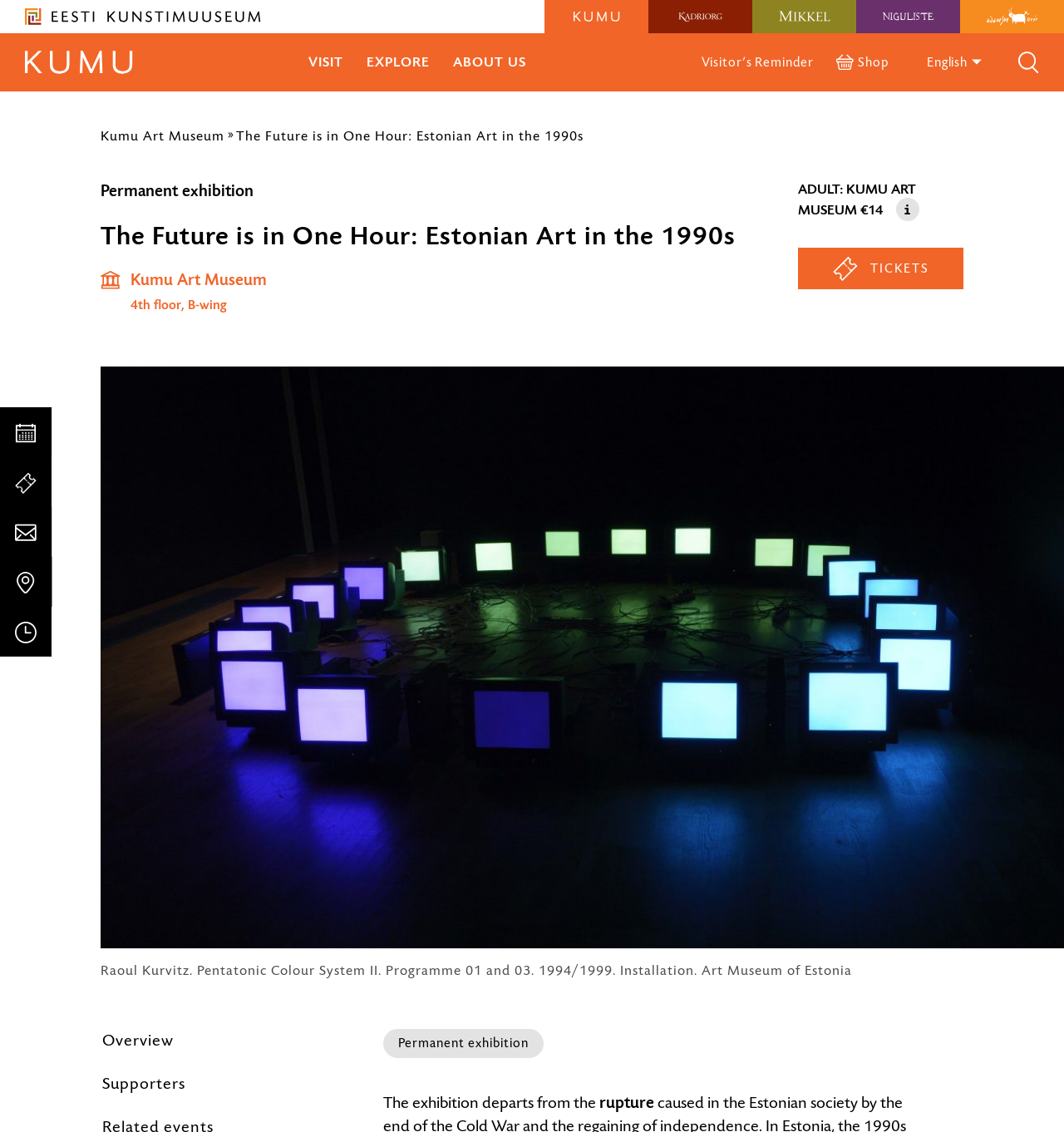Please identify the bounding box coordinates of the clickable region that I should interact with to perform the following instruction: "View the 'WHAT'S ON' page". The coordinates should be expressed as four float numbers between 0 and 1, i.e., [left, top, right, bottom].

[0.0, 0.36, 0.19, 0.404]